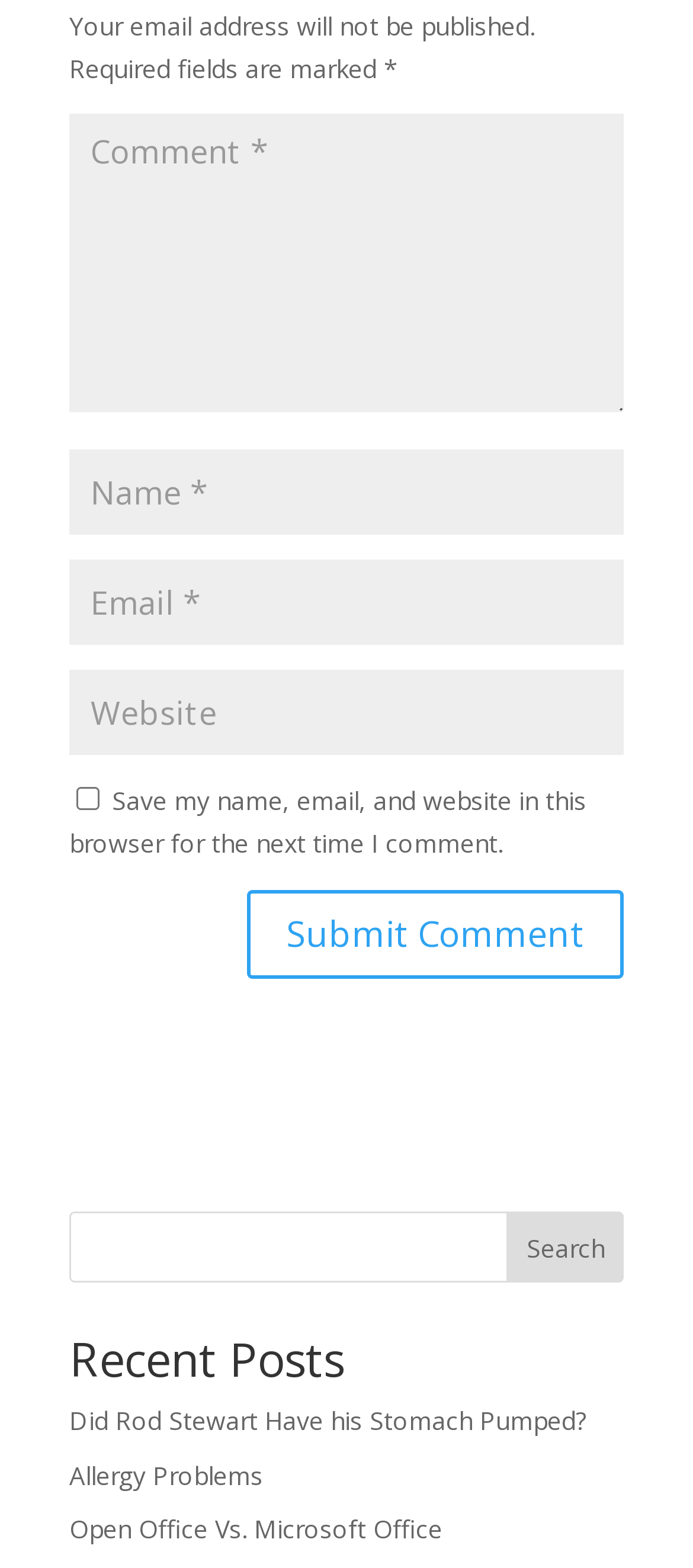Please answer the following question using a single word or phrase: How many recent posts are listed on the webpage?

3